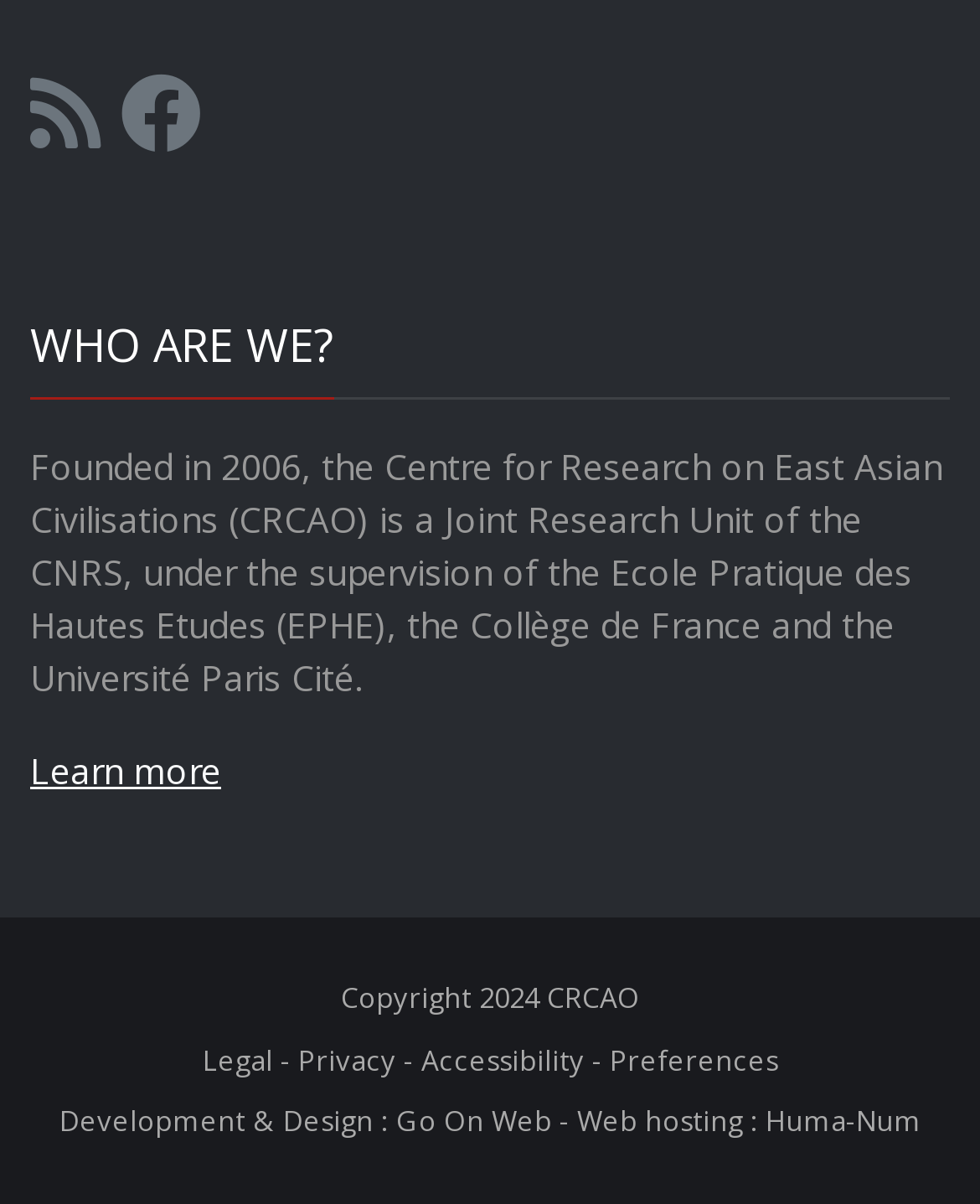Kindly determine the bounding box coordinates for the area that needs to be clicked to execute this instruction: "Check the Privacy policy".

[0.304, 0.864, 0.404, 0.895]